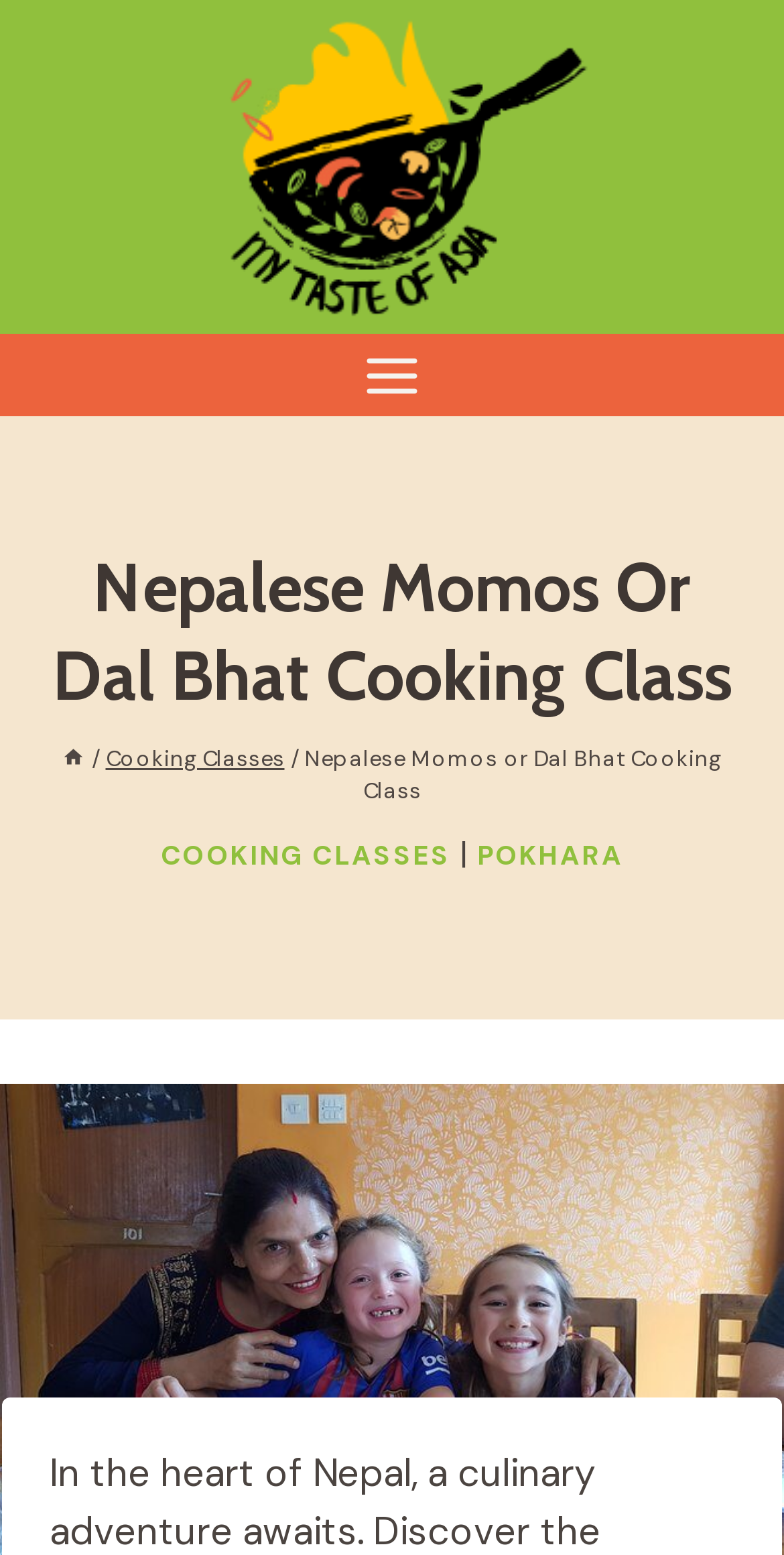Describe all visible elements and their arrangement on the webpage.

The webpage is about a Nepalese cooking class, specifically focused on Momos or Dal Bhat. At the top left of the page, there is a link to "My Taste Of Asia" accompanied by an image with the same name. Below this, there is a button to "Open menu" situated roughly in the middle of the top section of the page.

The main heading, "Nepalese Momos Or Dal Bhat Cooking Class", is prominently displayed in the upper middle section of the page. Below this, there is a navigation section with breadcrumbs, which includes links to "Home", "Cooking Classes", and the current page, "Nepalese Momos or Dal Bhat Cooking Class", separated by forward slashes.

Further down the page, there are two links, "COOKING CLASSES" and "POKHARA", separated by a vertical bar, situated roughly in the middle of the page. The overall layout suggests a clear organization, with the main heading and navigation section at the top, followed by the links to related pages.